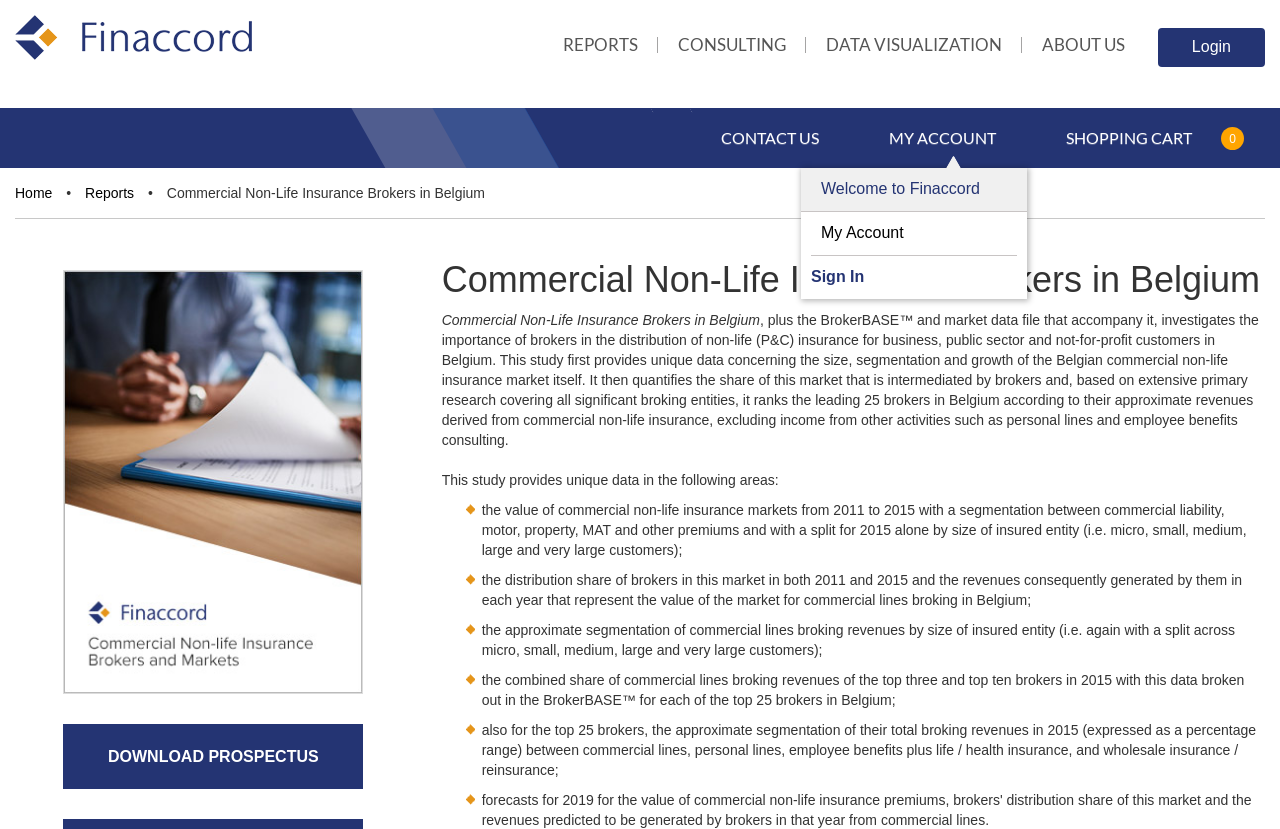Summarize the contents and layout of the webpage in detail.

The webpage is about Finaccord, a company that provides reports and data on commercial non-life insurance brokers in Belgium. At the top left corner, there is a logo image and a link to the homepage. Next to it, there are four main navigation links: "REPORTS", "CONSULTING", "DATA VISUALIZATION", and "ABOUT US". On the top right corner, there is a login button and a link to "CONTACT US", "MY ACCOUNT", and "SHOPPING CART".

Below the navigation links, there is a welcome message "Welcome to Finaccord" and a link to "My Account" and "Sign In". On the left side, there is a vertical menu with links to "Home", "Reports", and "Commercial Non-Life Insurance Brokers in Belgium".

The main content of the webpage is about the report "Commercial Non-Life Insurance Brokers in Belgium". There is a heading with the same title, followed by a descriptive text that explains the content of the report. The report provides unique data on the size, segmentation, and growth of the Belgian commercial non-life insurance market, as well as the share of the market intermediated by brokers. It also ranks the leading 25 brokers in Belgium according to their approximate revenues derived from commercial non-life insurance.

Below the descriptive text, there is a list of areas where the report provides unique data, including the value of commercial non-life insurance markets, the distribution share of brokers, and the approximate segmentation of commercial lines broking revenues. Each list item is marked with a bullet point.

At the bottom of the page, there is an image and a link to "DOWNLOAD PROSPECTUS".